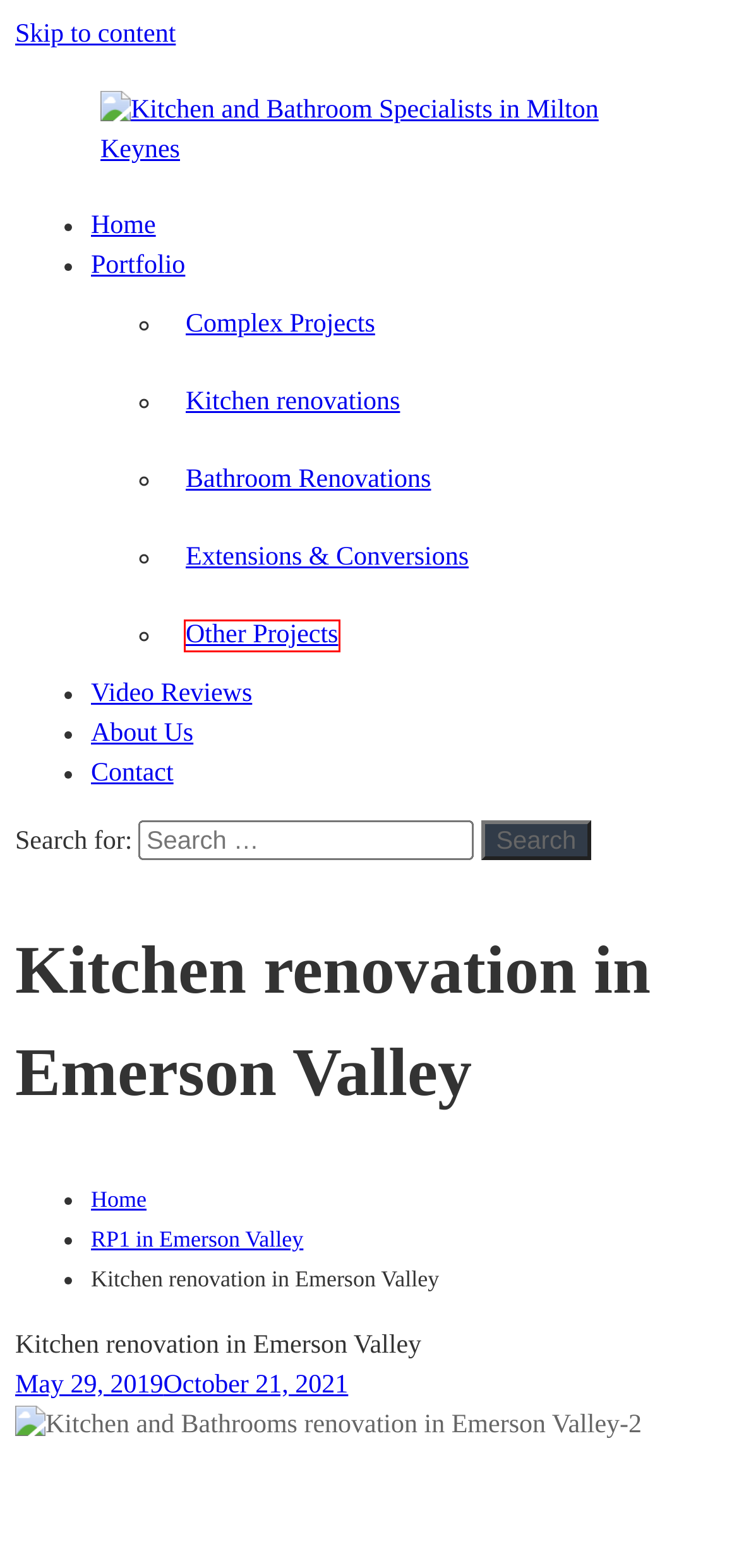You are provided with a screenshot of a webpage that includes a red rectangle bounding box. Please choose the most appropriate webpage description that matches the new webpage after clicking the element within the red bounding box. Here are the candidates:
A. All Projects Archives - Kitchen and Bathroom Specialists in Milton Keynes
B. RP1 in Emerson Valley Archives - Kitchen and Bathroom Specialists in Milton Keynes
C. Contact - Kitchen and Bathroom Specialists in Milton Keynes
D. Other Projects Archives - Kitchen and Bathroom Specialists in Milton Keynes
E. Complex Projects - Kitchen and Bathroom Specialists in Milton Keynes
F. Video feedback - Kitchen and Bathroom Specialists in Milton Keynes
G. Bathrooms renovation Archives - Kitchen and Bathroom Specialists in Milton Keynes
H. Home Extensions in Milton Keynes | Home

D